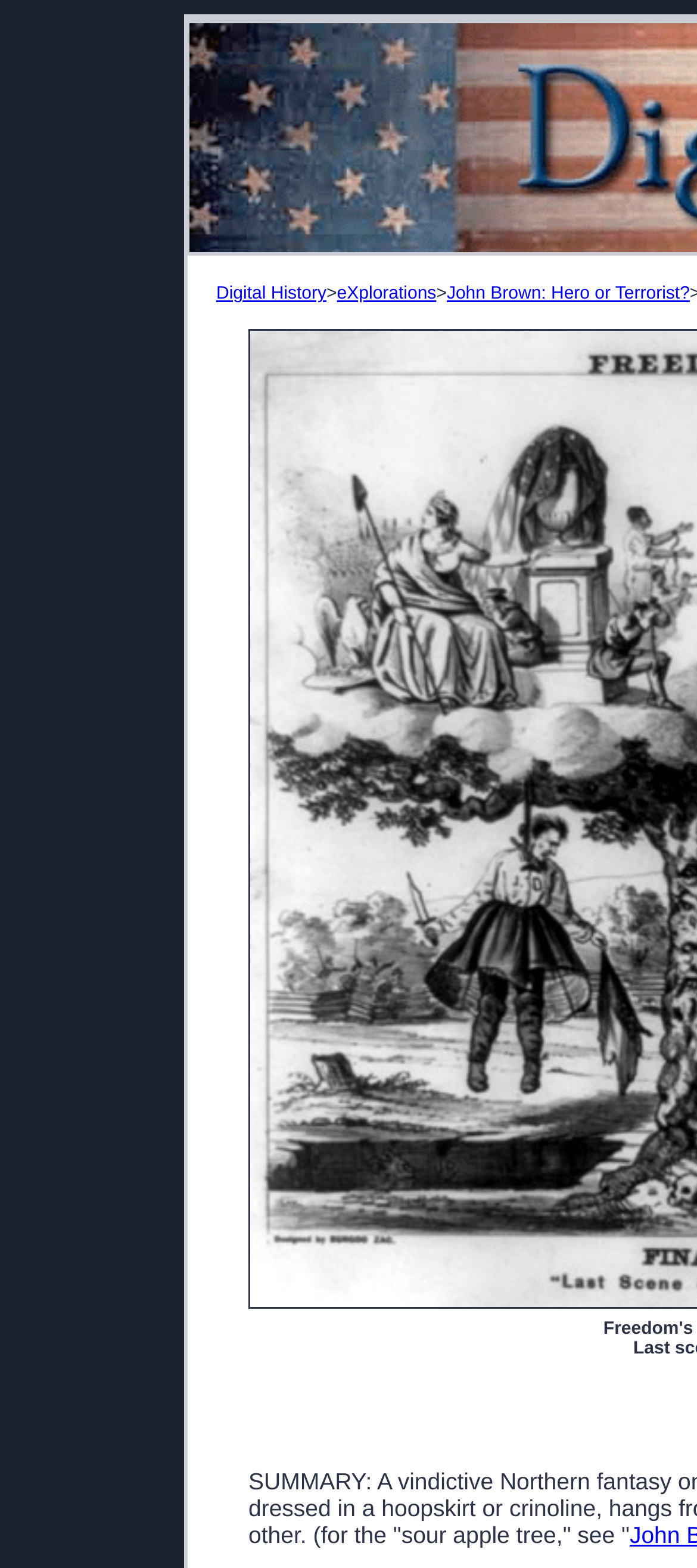Predict the bounding box of the UI element based on this description: "Digital History".

[0.31, 0.181, 0.468, 0.194]